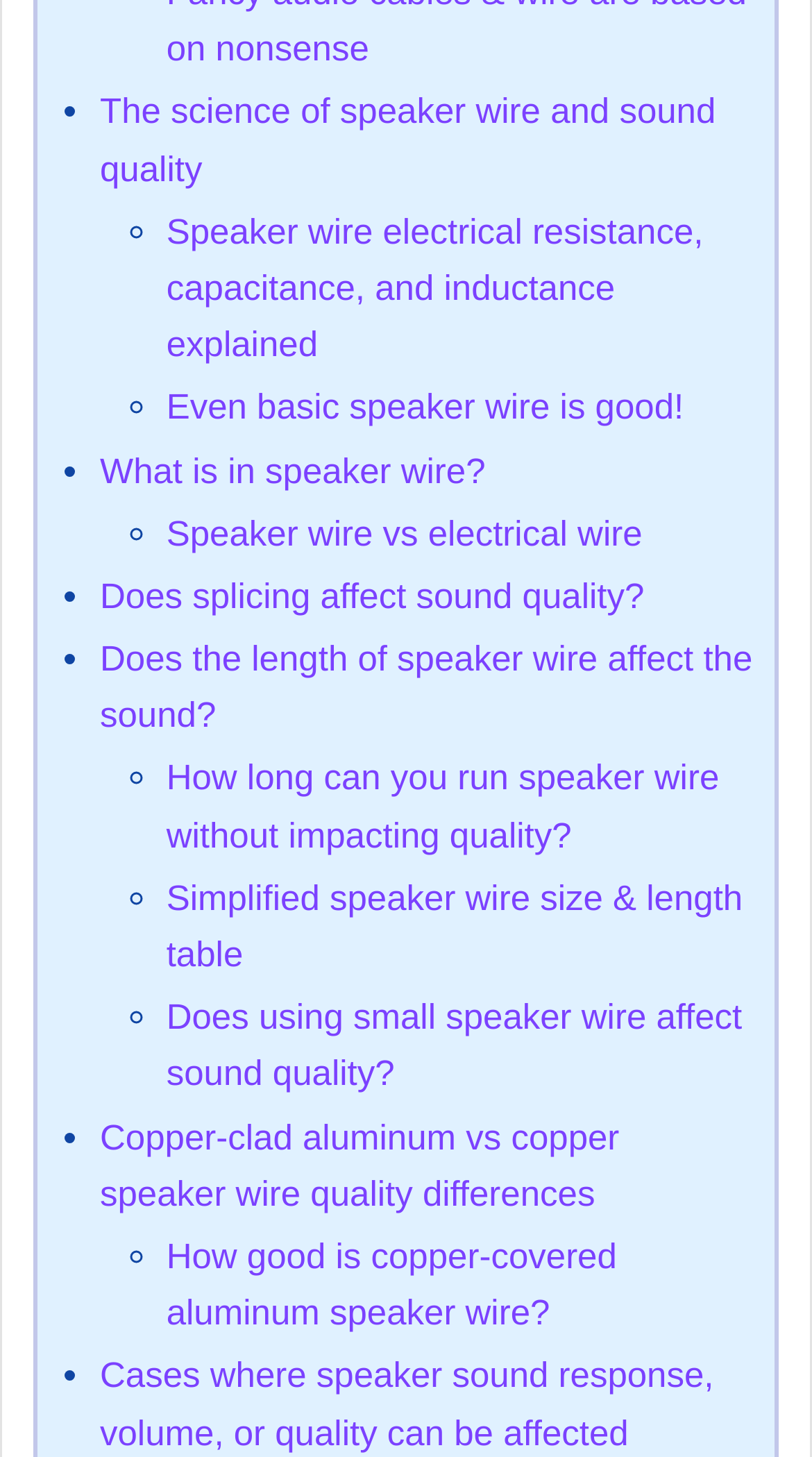How many links are on this webpage?
From the image, respond using a single word or phrase.

15